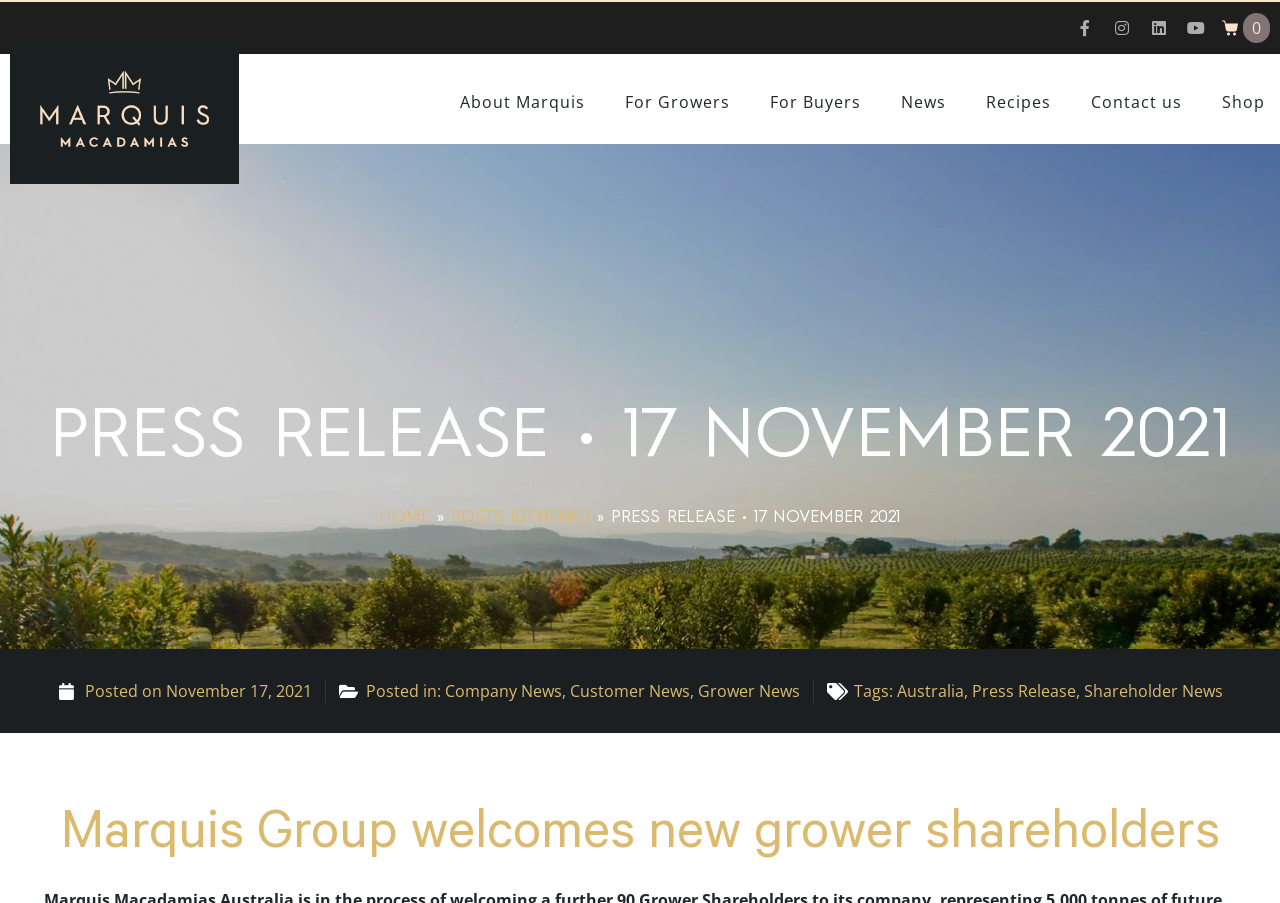Please answer the following question using a single word or phrase: 
How many social media links are present?

5